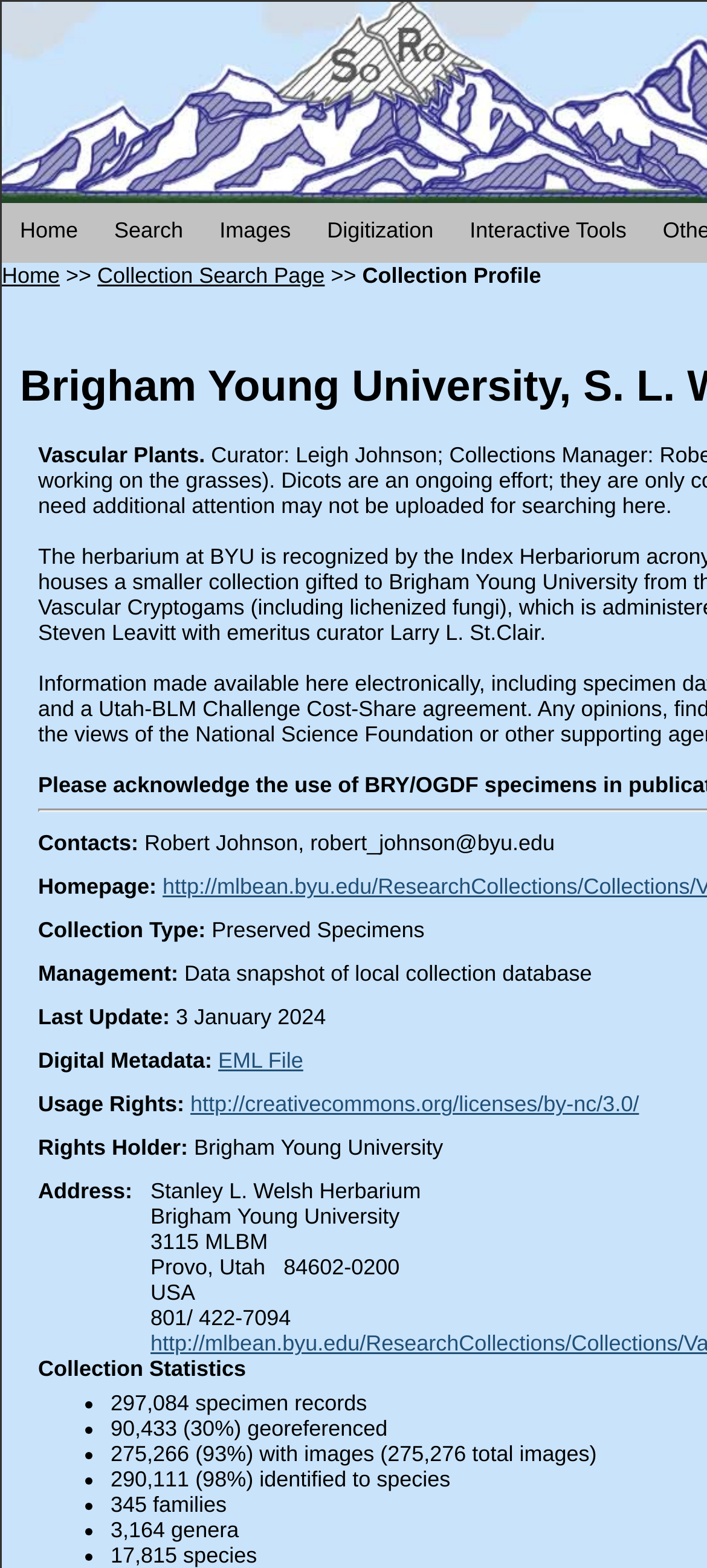Can you give a comprehensive explanation to the question given the content of the image?
How many families are represented in this collection?

I found the answer by looking at the 'Collection Statistics' section on the webpage, which is located near the bottom of the page. The fifth bullet point in the list states '345 families', indicating the number of families represented in this collection.